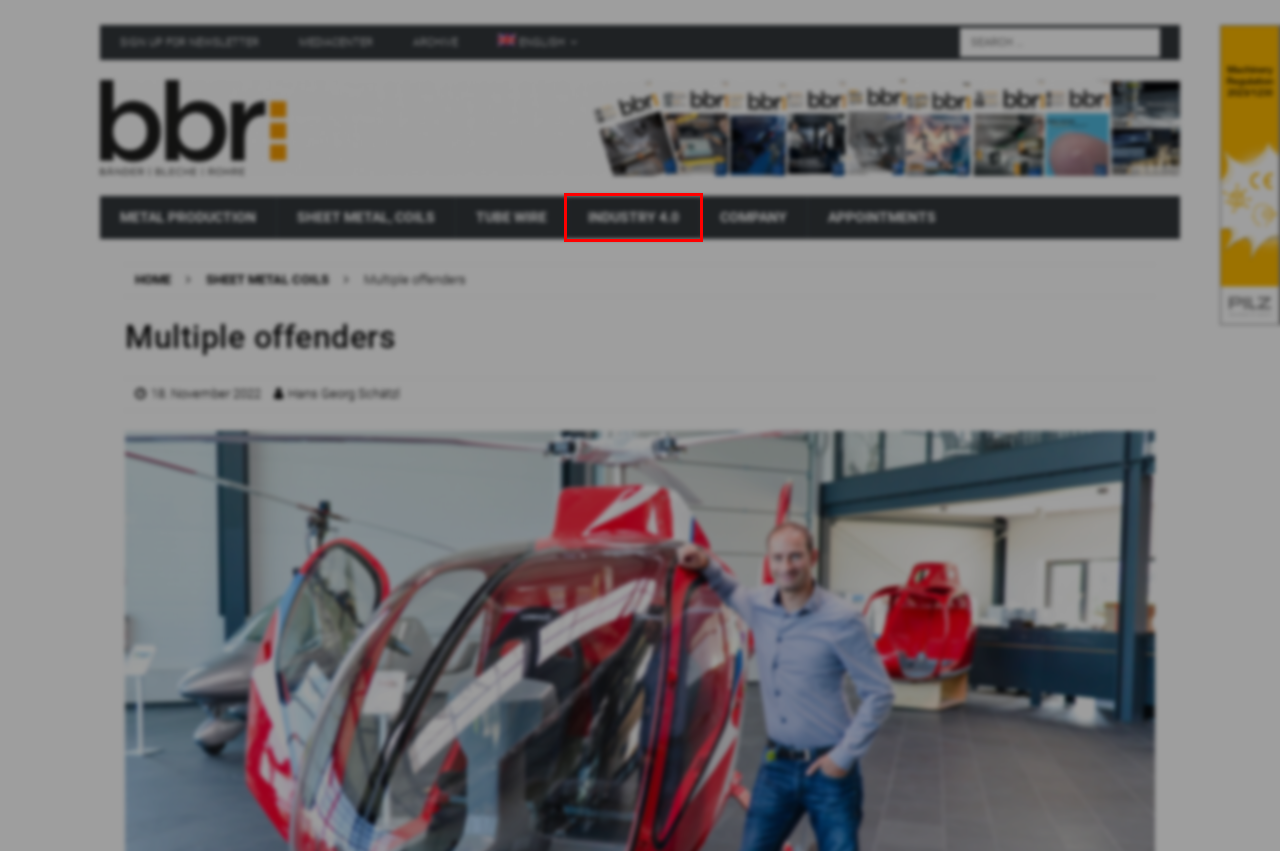Observe the screenshot of a webpage with a red bounding box highlighting an element. Choose the webpage description that accurately reflects the new page after the element within the bounding box is clicked. Here are the candidates:
A. November 2022 - bbr Bänder Bleche Rohre
B. Metal Production Archive - bbr Bänder Bleche Rohre
C. Mediacenter - bbr Bänder Bleche Rohre
D. Machinery Regulation - the most important changes - Pilz INT
E. Company Archive - bbr Bänder Bleche Rohre
F. Industry 4.0 Archive - bbr Bänder Bleche Rohre
G. Appointments Archive - bbr Bänder Bleche Rohre
H. sign up for newsletter - bbr Bänder Bleche Rohre

F